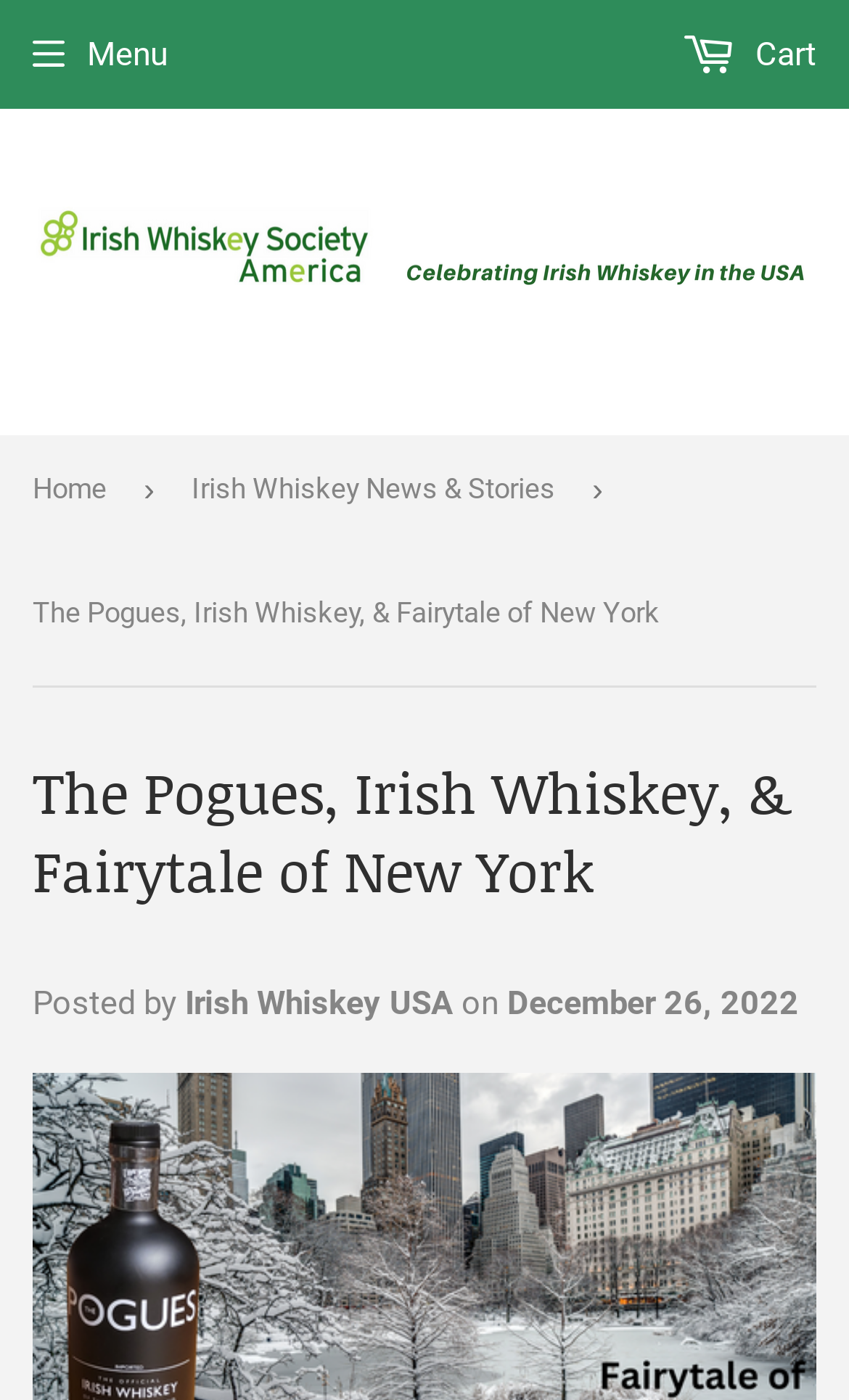Please extract the primary headline from the webpage.

The Pogues, Irish Whiskey, & Fairytale of New York